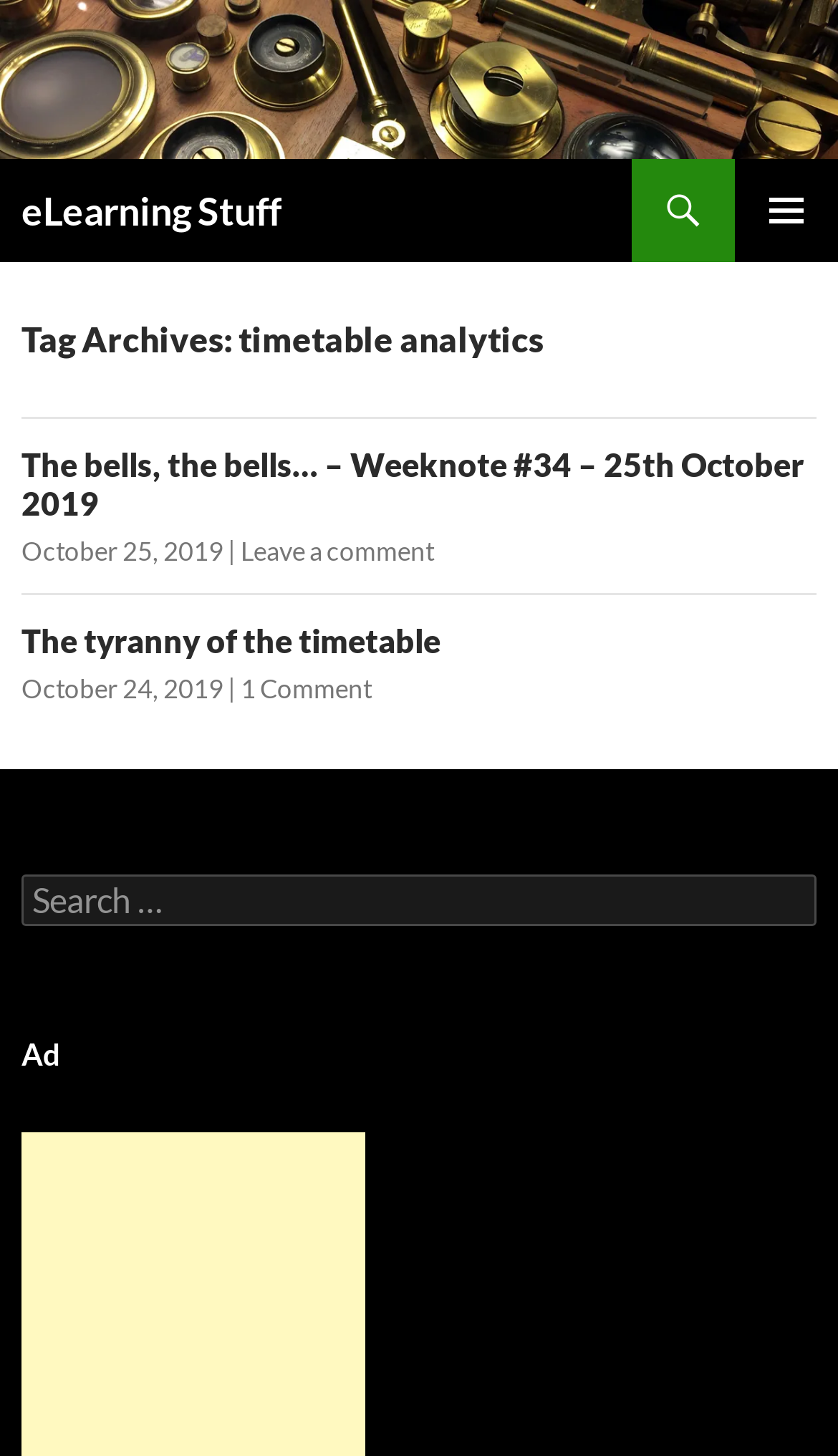Answer the question in a single word or phrase:
What is the name of the website?

eLearning Stuff